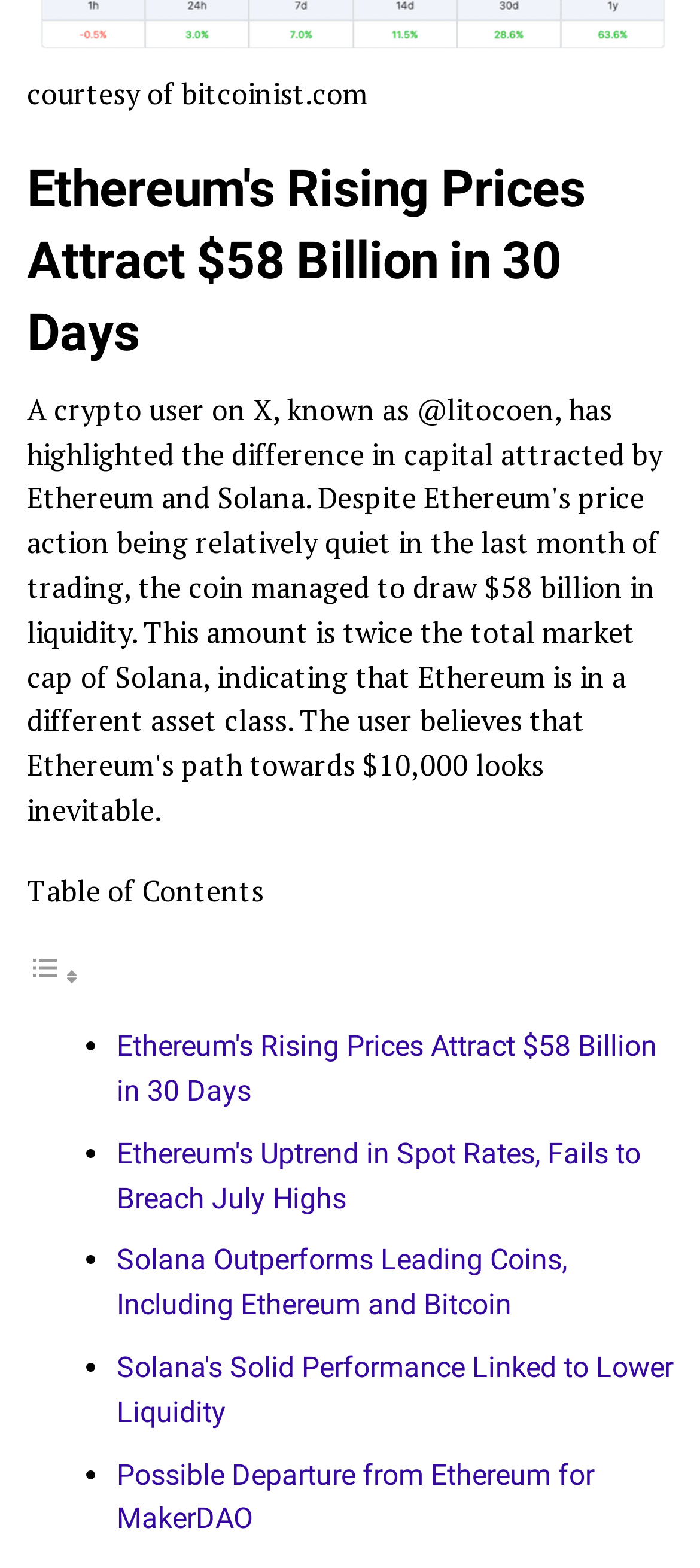Is there an image in the toggle table of content button?
Carefully examine the image and provide a detailed answer to the question.

The toggle table of content button has two images, which are indicated by the image elements with bounding box coordinates [0.038, 0.605, 0.09, 0.628] and [0.09, 0.617, 0.115, 0.628].